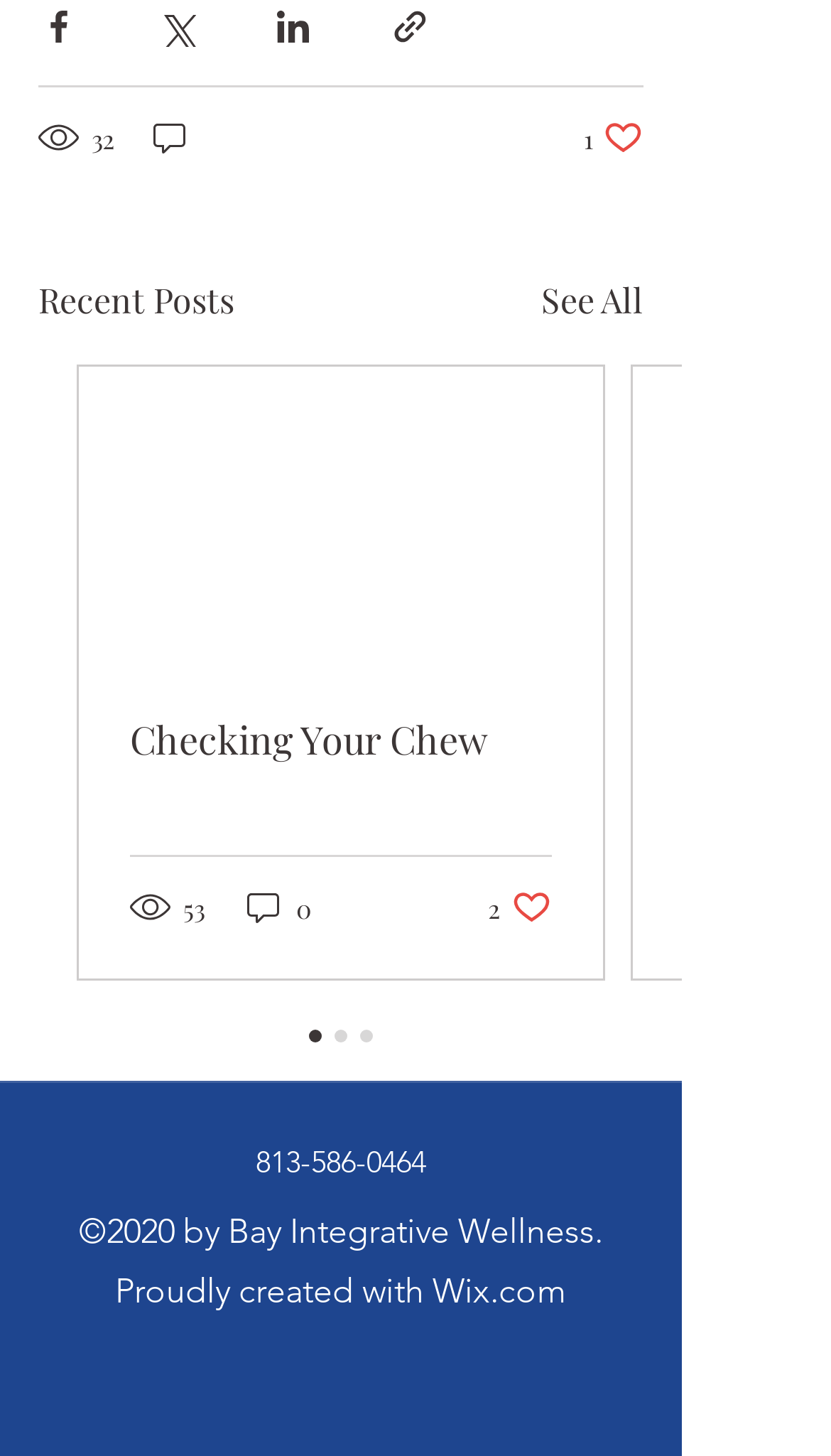How many social media sharing options are available?
Carefully analyze the image and provide a detailed answer to the question.

There are four social media sharing options available, which are 'Share via Facebook', 'Share via Twitter', 'Share via LinkedIn', and 'Share via link'. These options are represented as buttons with corresponding images.